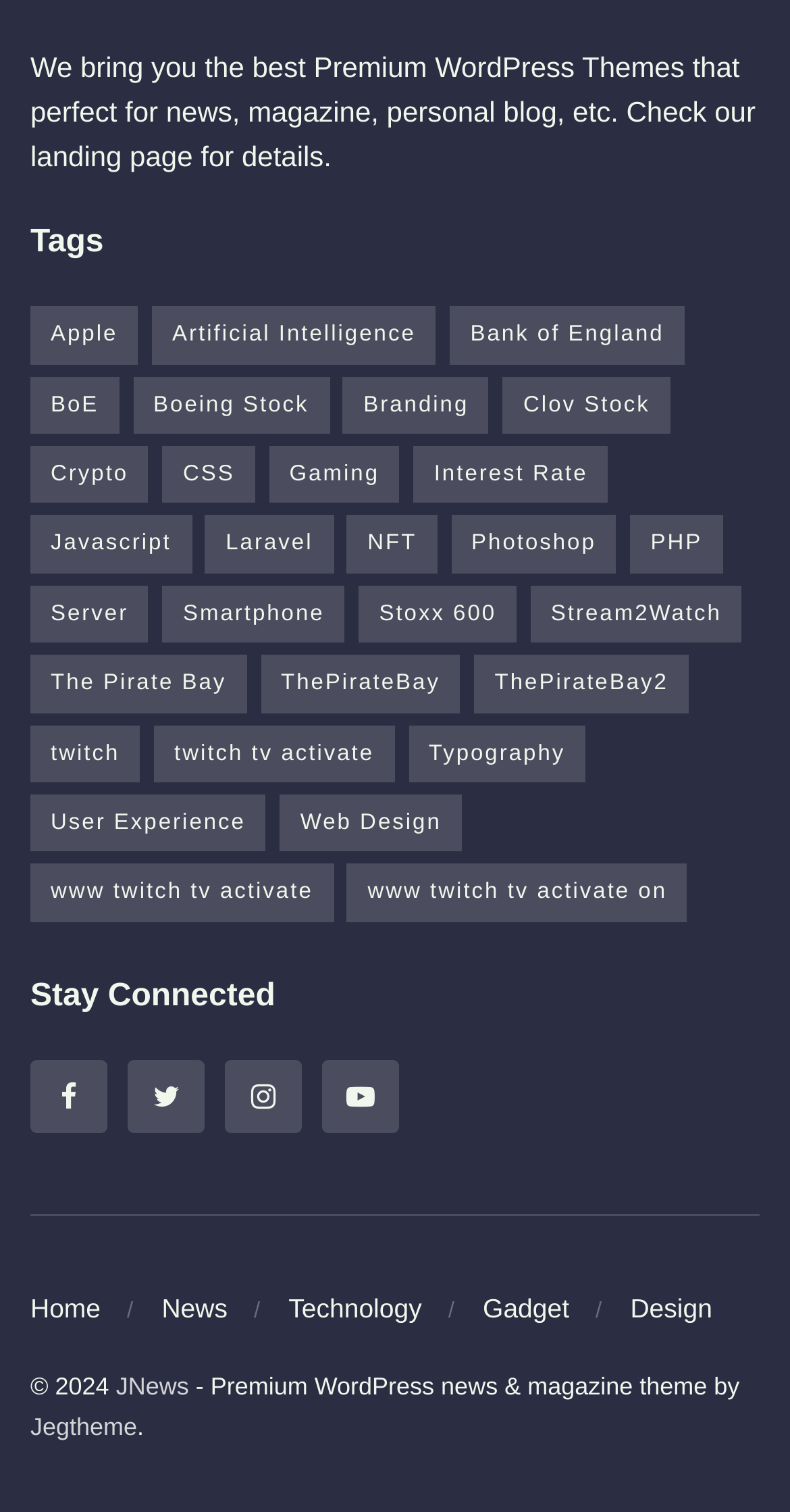Answer the question below with a single word or a brief phrase: 
What is the purpose of the links under 'Stay Connected'?

Social media links